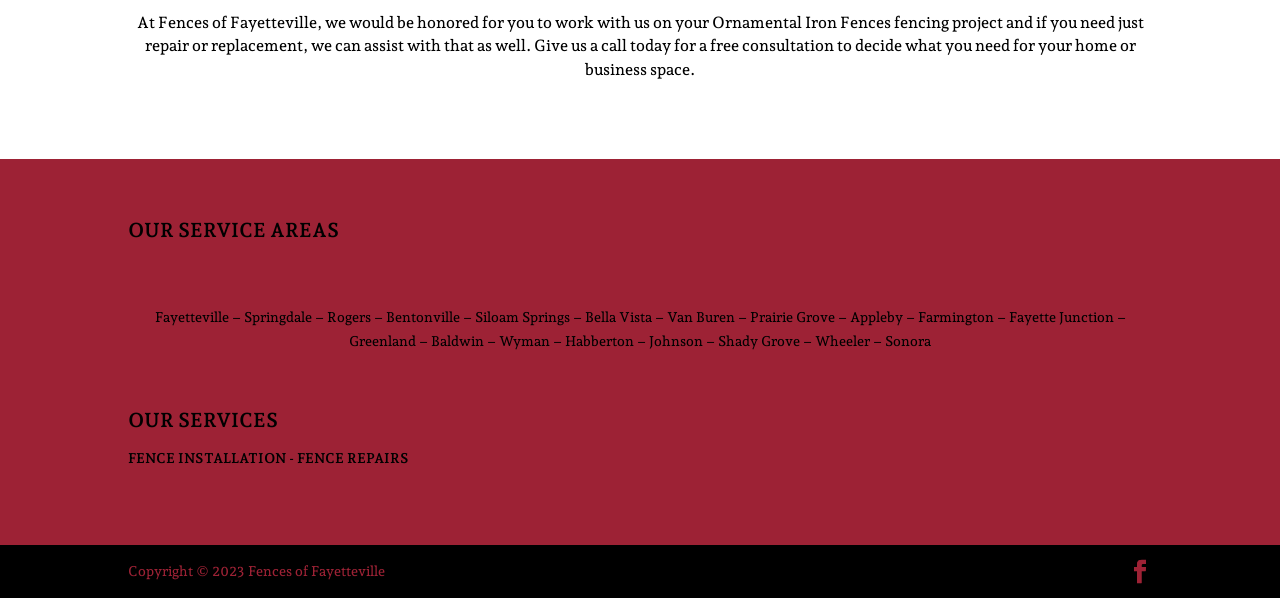What is the purpose of the link at the bottom of the page?
Answer the question in as much detail as possible.

The purpose of the link at the bottom of the page cannot be determined from the given information, as it only contains a Unicode character '' and no descriptive text.